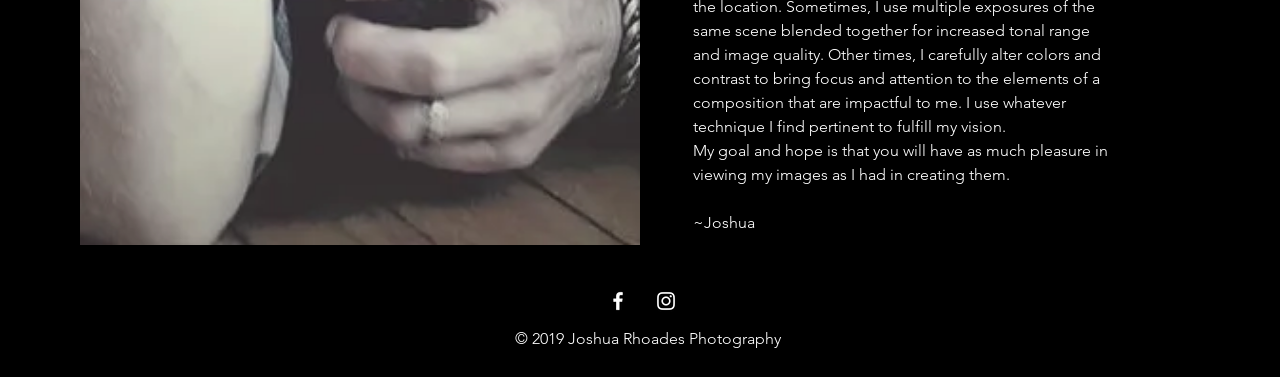Who is the photographer?
Please answer the question with a detailed response using the information from the screenshot.

The photographer's name is mentioned in the quote at the top of the page, 'My goal and hope is that you will have as much pleasure in viewing my images as I had in creating them.' ~Joshua, and also in the copyright text at the bottom of the page, '© 2019 Joshua Rhoades Photography'.